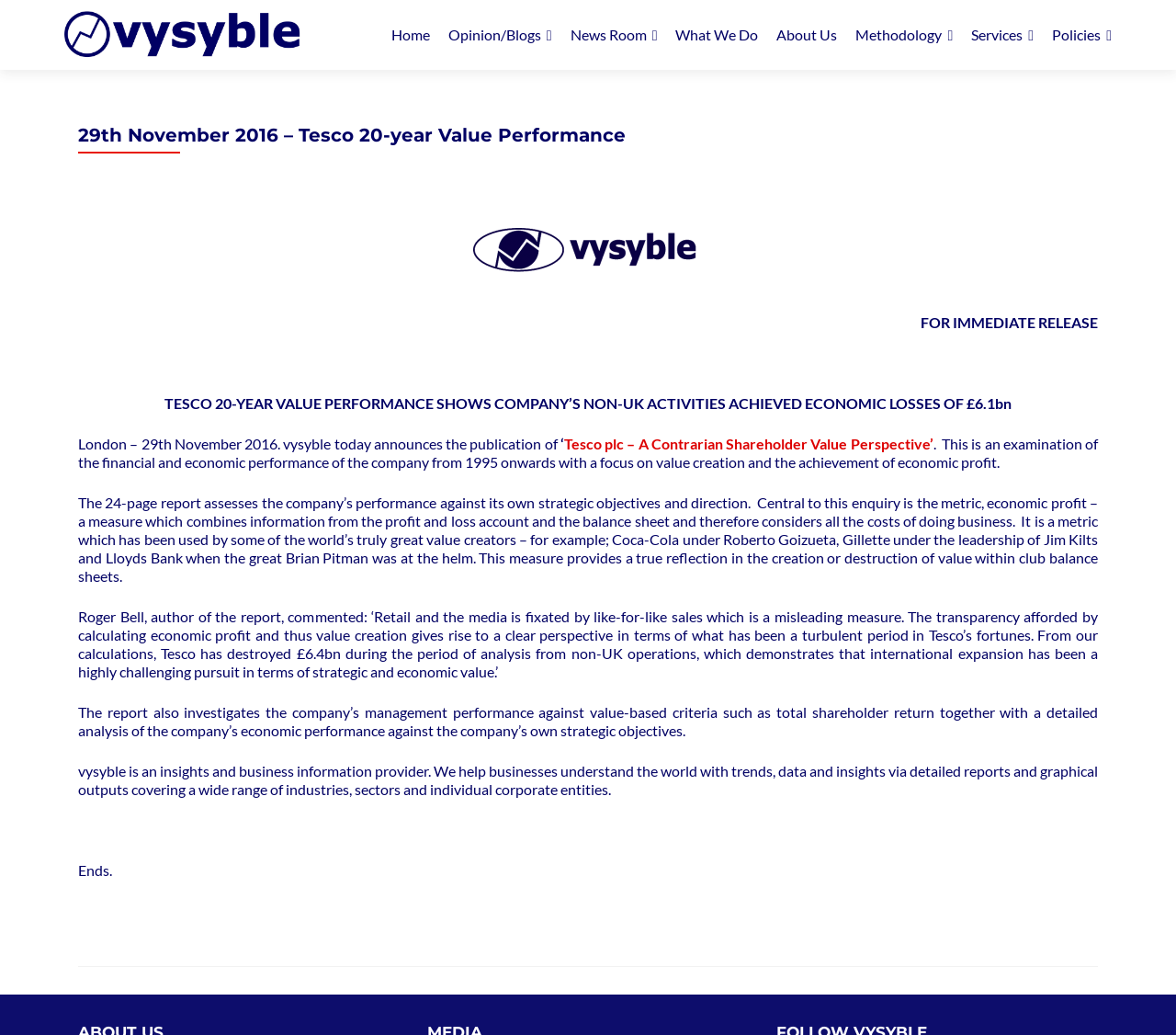Please predict the bounding box coordinates of the element's region where a click is necessary to complete the following instruction: "Click on the 'Home' link". The coordinates should be represented by four float numbers between 0 and 1, i.e., [left, top, right, bottom].

[0.333, 0.018, 0.365, 0.049]